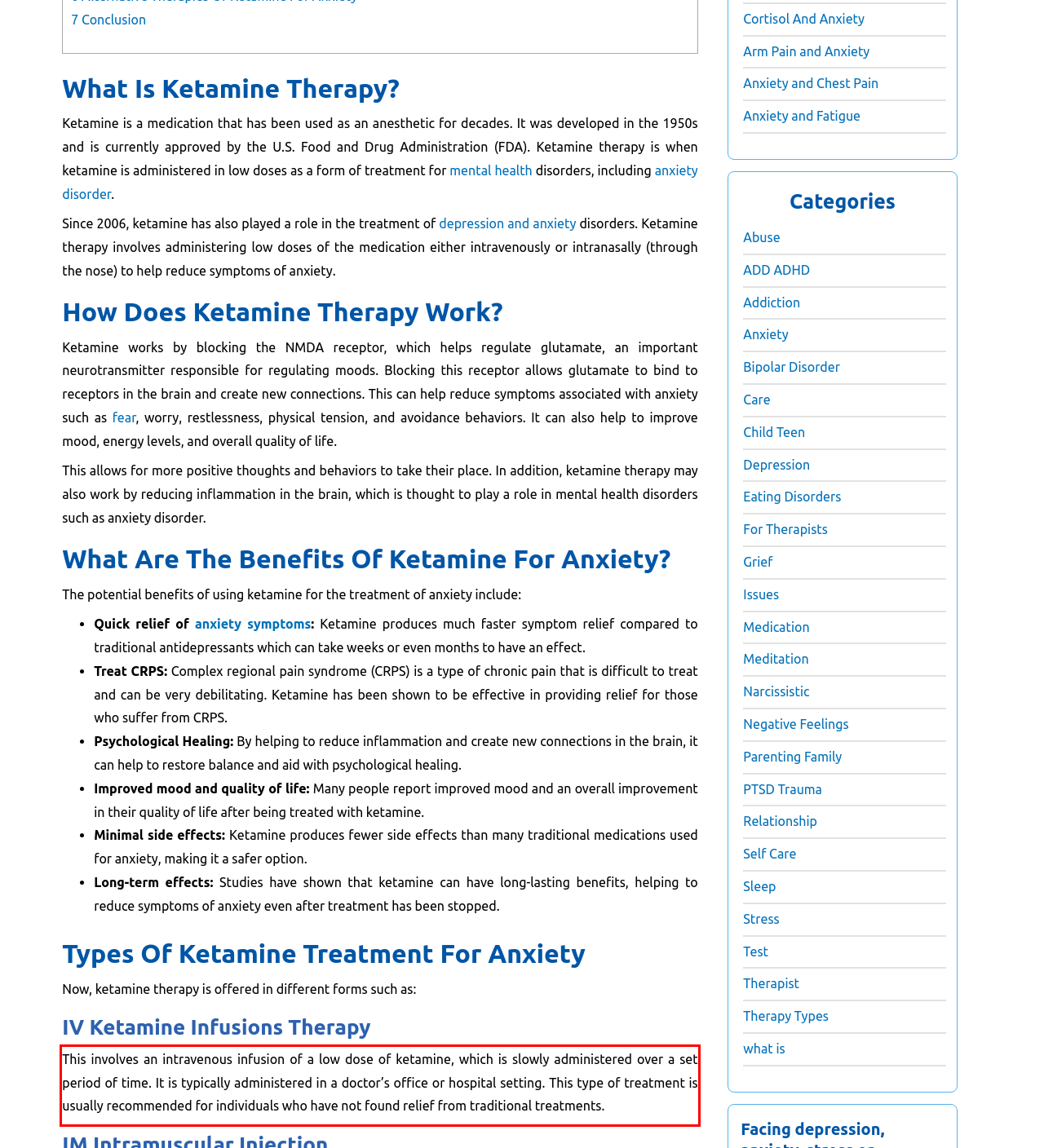From the provided screenshot, extract the text content that is enclosed within the red bounding box.

This involves an intravenous infusion of a low dose of ketamine, which is slowly administered over a set period of time. It is typically administered in a doctor’s office or hospital setting. This type of treatment is usually recommended for individuals who have not found relief from traditional treatments.